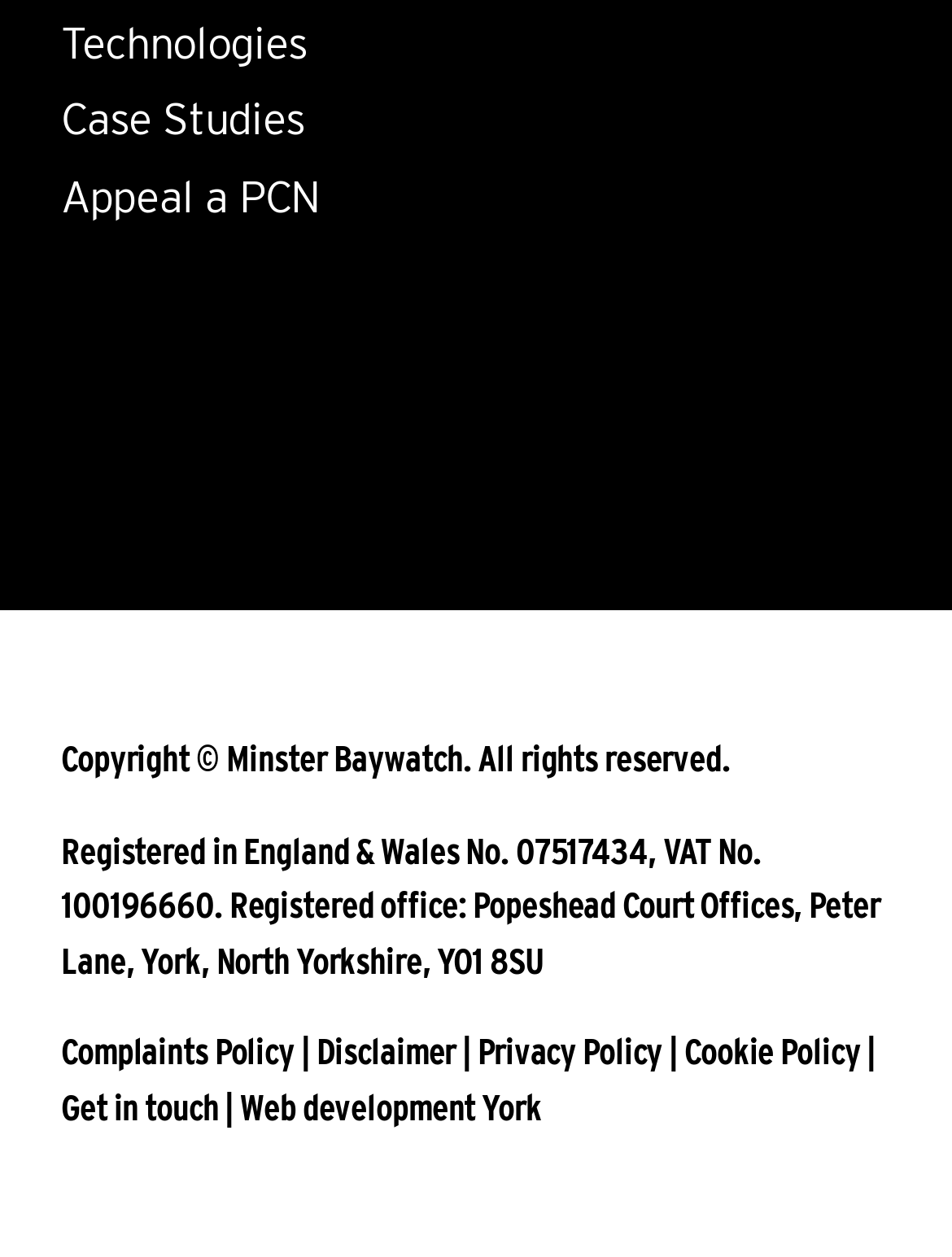Predict the bounding box coordinates of the area that should be clicked to accomplish the following instruction: "View Minster Baywatch". The bounding box coordinates should consist of four float numbers between 0 and 1, i.e., [left, top, right, bottom].

[0.064, 0.288, 0.405, 0.329]